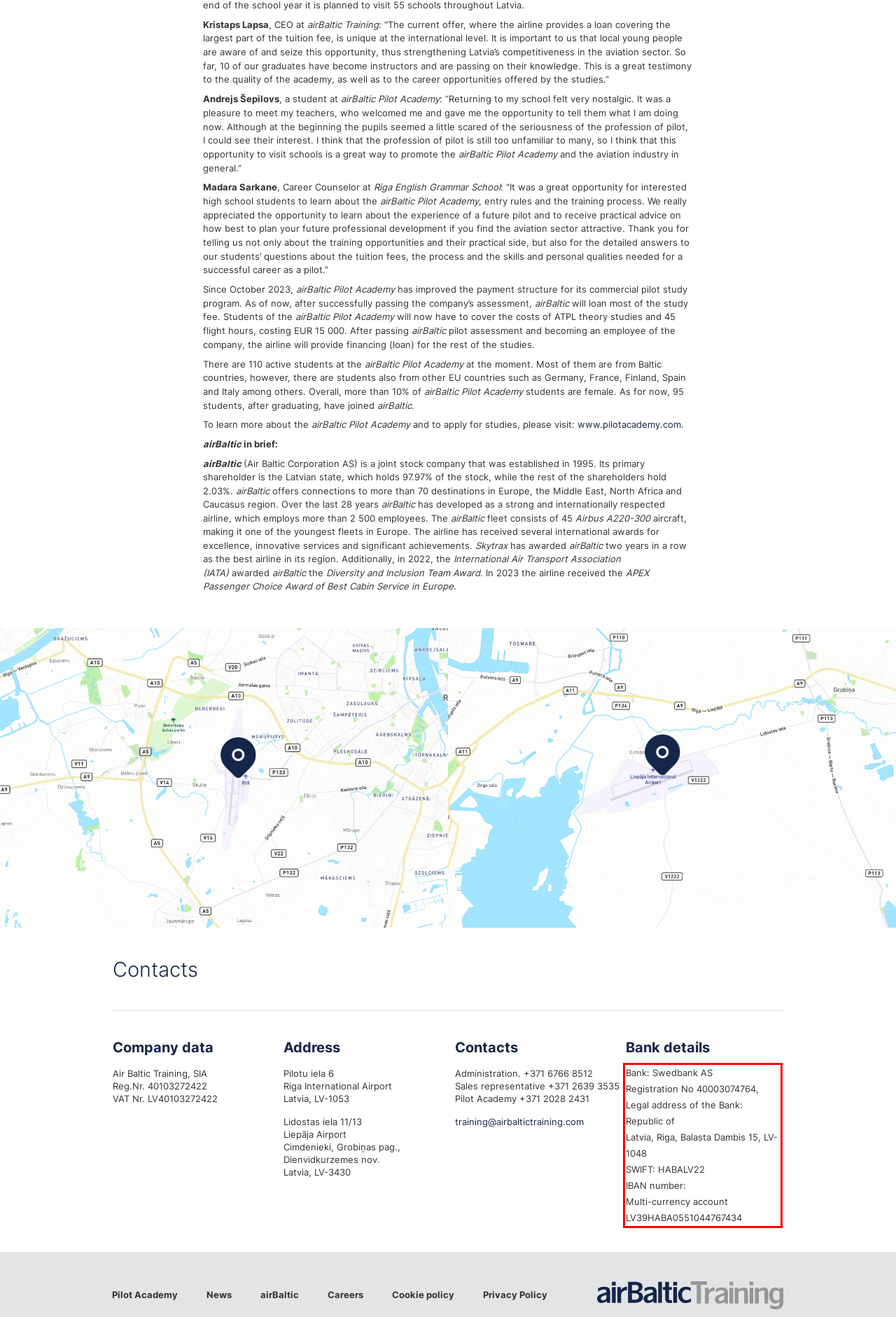Given a screenshot of a webpage, locate the red bounding box and extract the text it encloses.

Bank: Swedbank AS Registration No 40003074764, Legal address of the Bank: Republic of Latvia, Riga, Balasta Dambis 15, LV-1048 SWIFT: HABALV22 IBAN number: Multi-currency account LV39HABA0551044767434